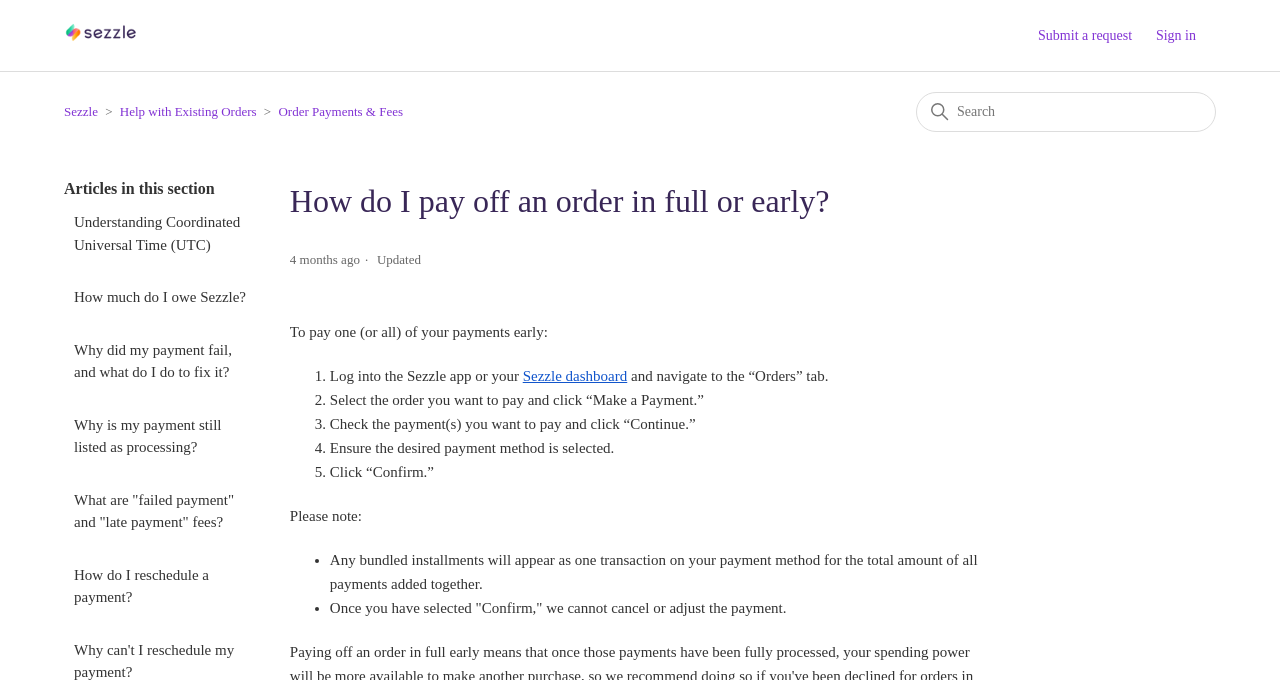Answer the question using only a single word or phrase: 
How many steps are involved in paying off an order?

5